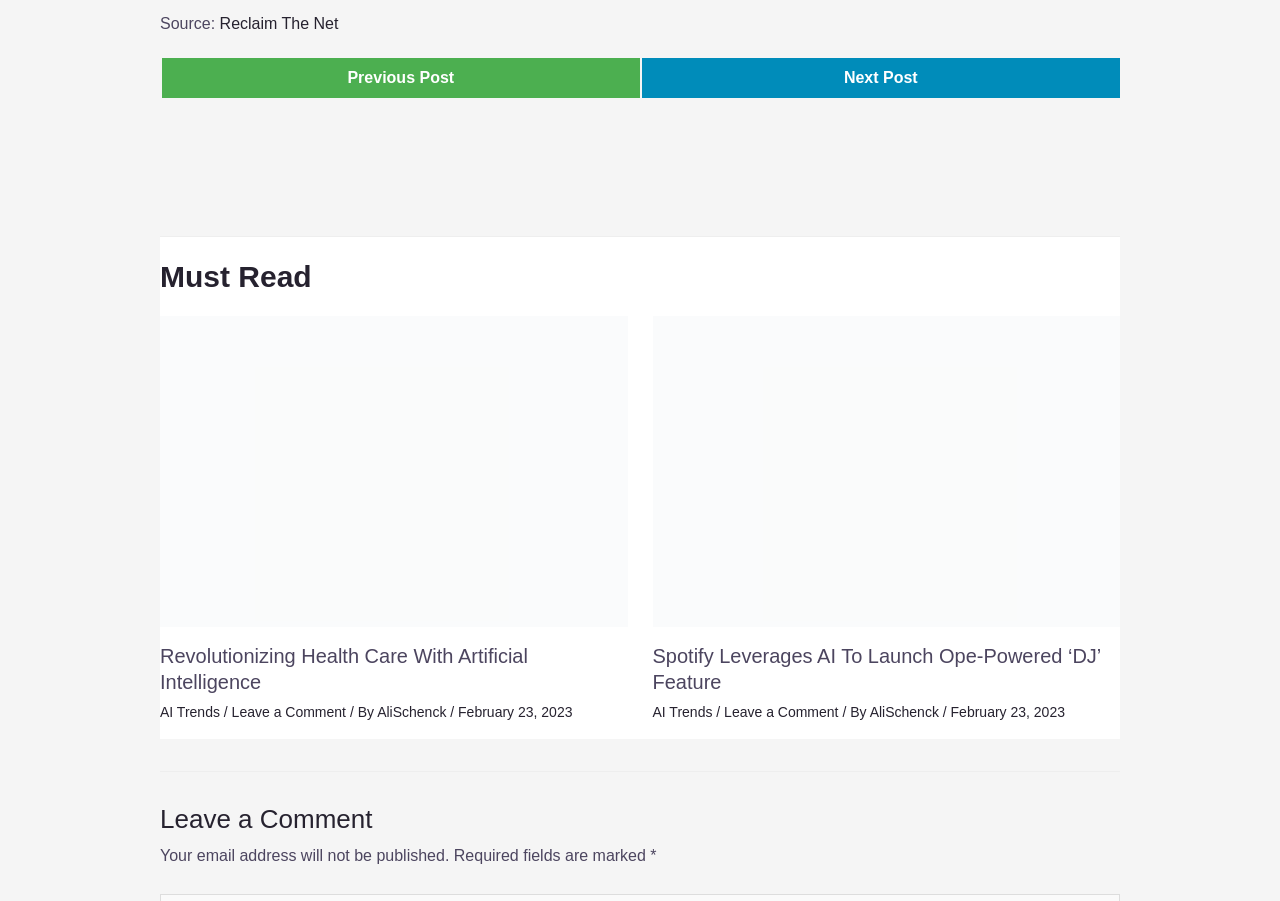What is the category of the second article? Observe the screenshot and provide a one-word or short phrase answer.

AI Trends